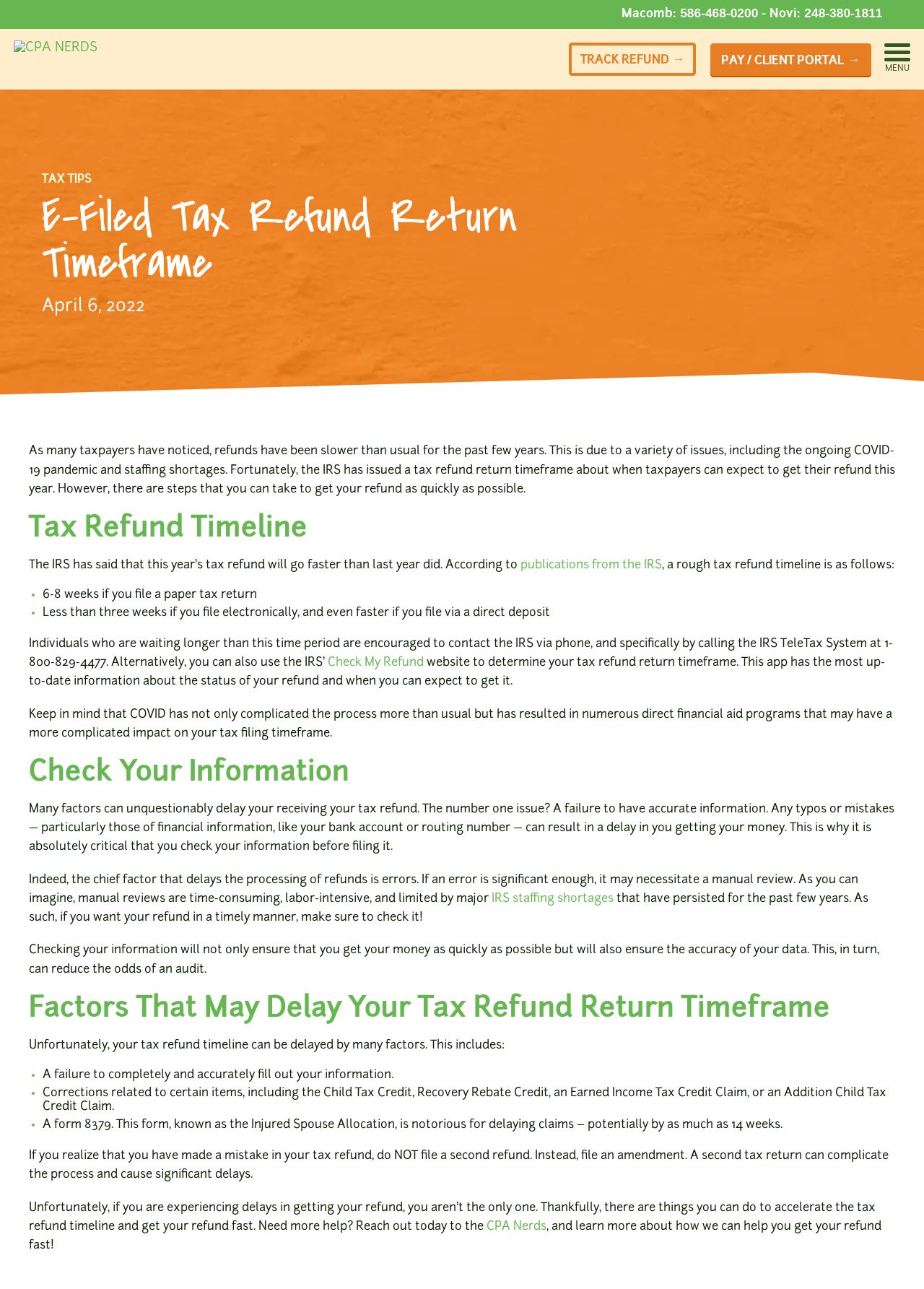Answer the question below with a single word or a brief phrase: 
What is the phone number for the Novi location?

248-380-1811